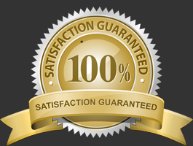What is the material of the border?
Please answer the question with as much detail and depth as you can.

According to the caption, the decorative border surrounding the seal is made of silver, which is mentioned as a material in the description.